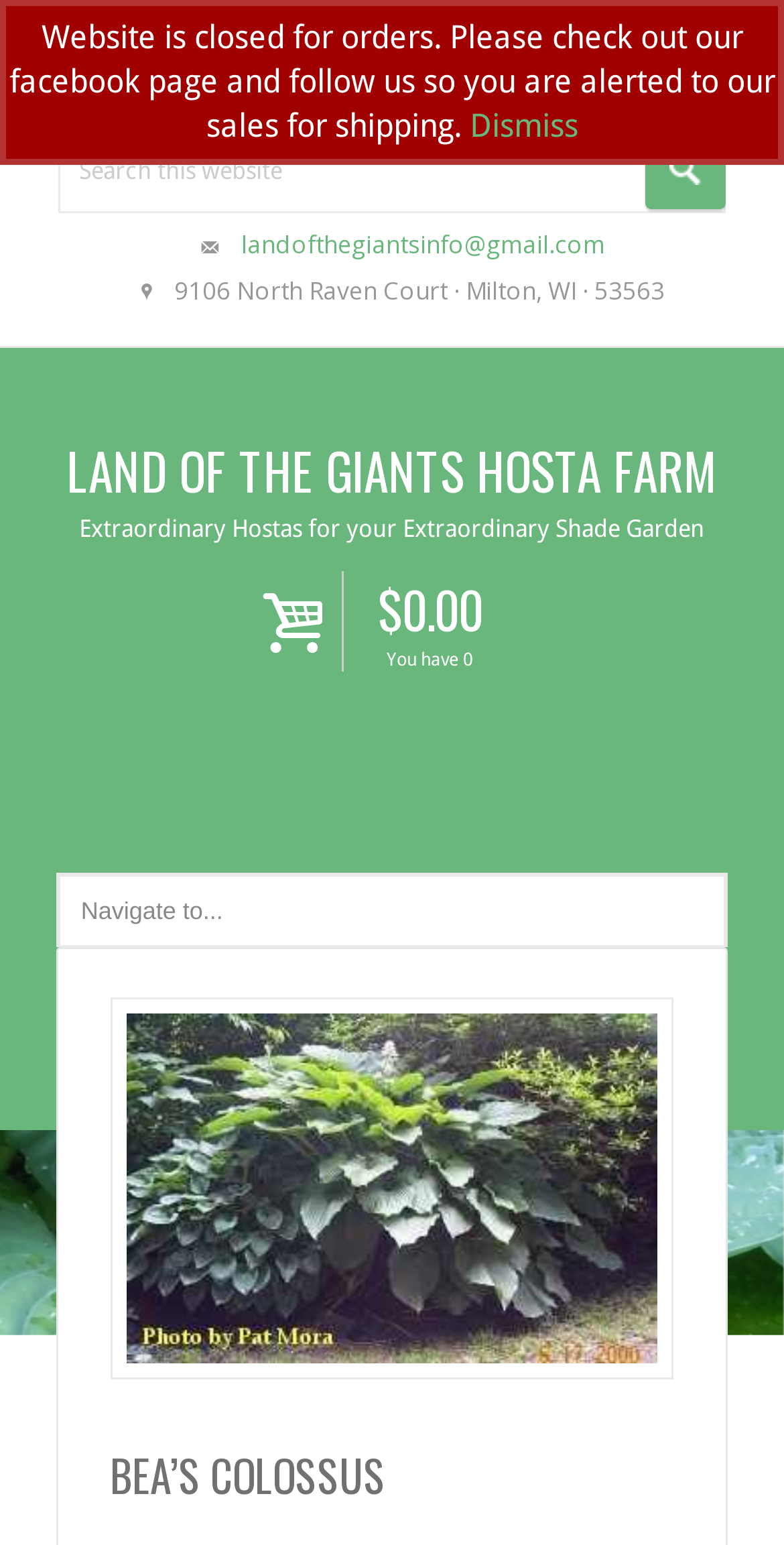Determine the bounding box coordinates of the element that should be clicked to execute the following command: "View Peugeot 405 parts".

None